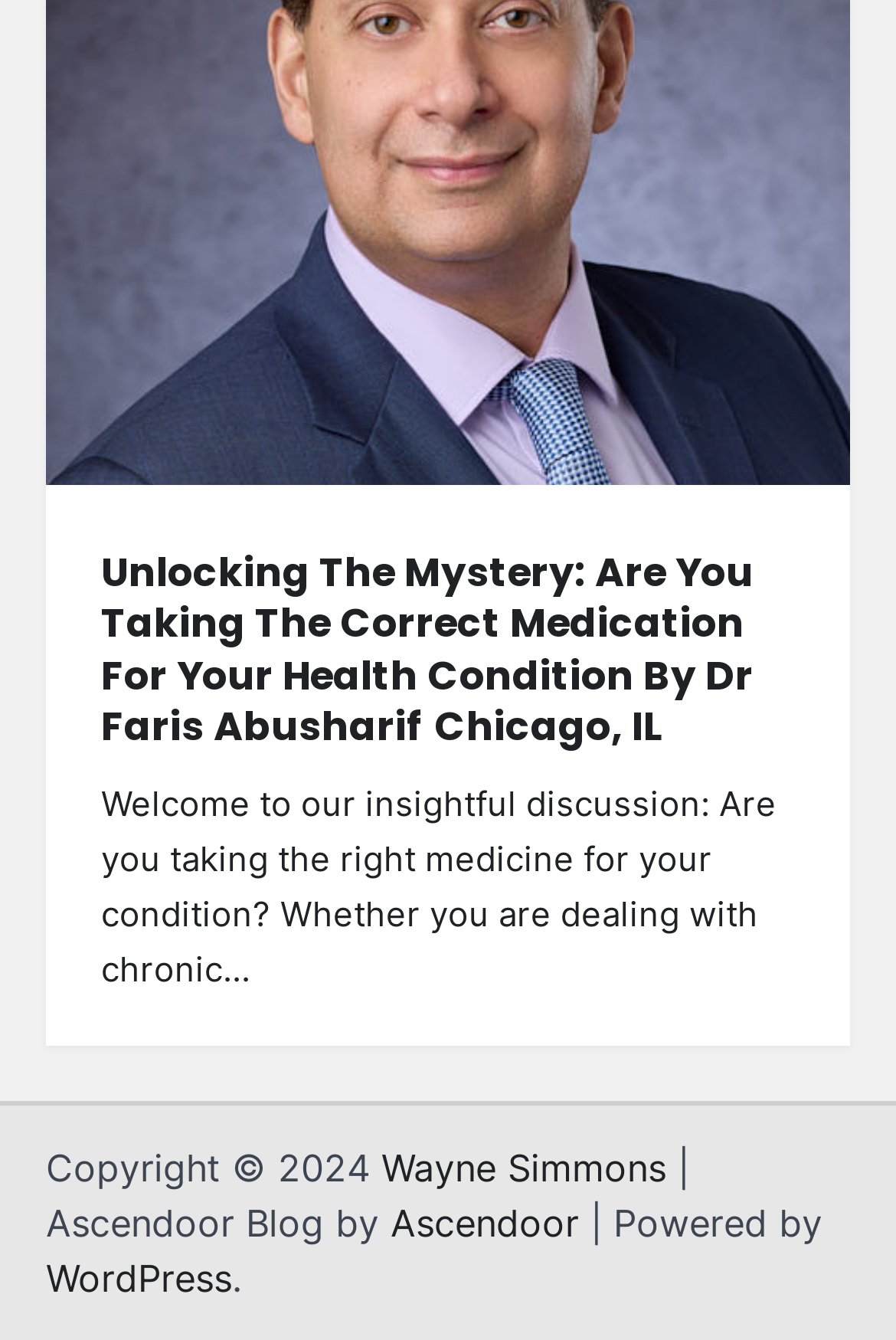What is the platform used to power the blog?
Can you offer a detailed and complete answer to this question?

The platform used to power the blog can be determined by looking at the footer section of the webpage, where it is mentioned as 'Powered by WordPress'. This section is likely to contain information about the platform used to power the blog.